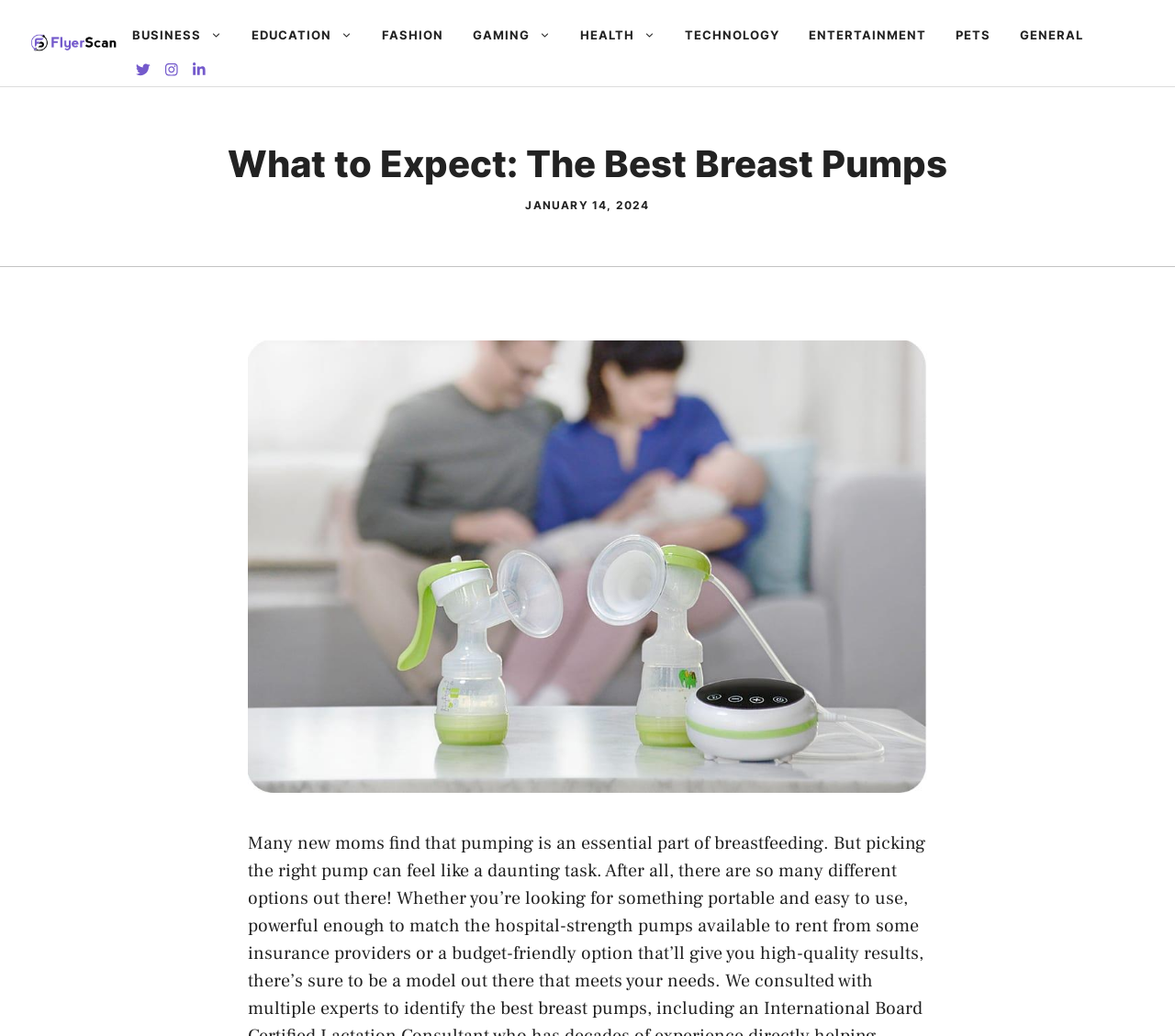Determine the bounding box coordinates of the region to click in order to accomplish the following instruction: "click on Flyer Scan". Provide the coordinates as four float numbers between 0 and 1, specifically [left, top, right, bottom].

[0.025, 0.029, 0.1, 0.052]